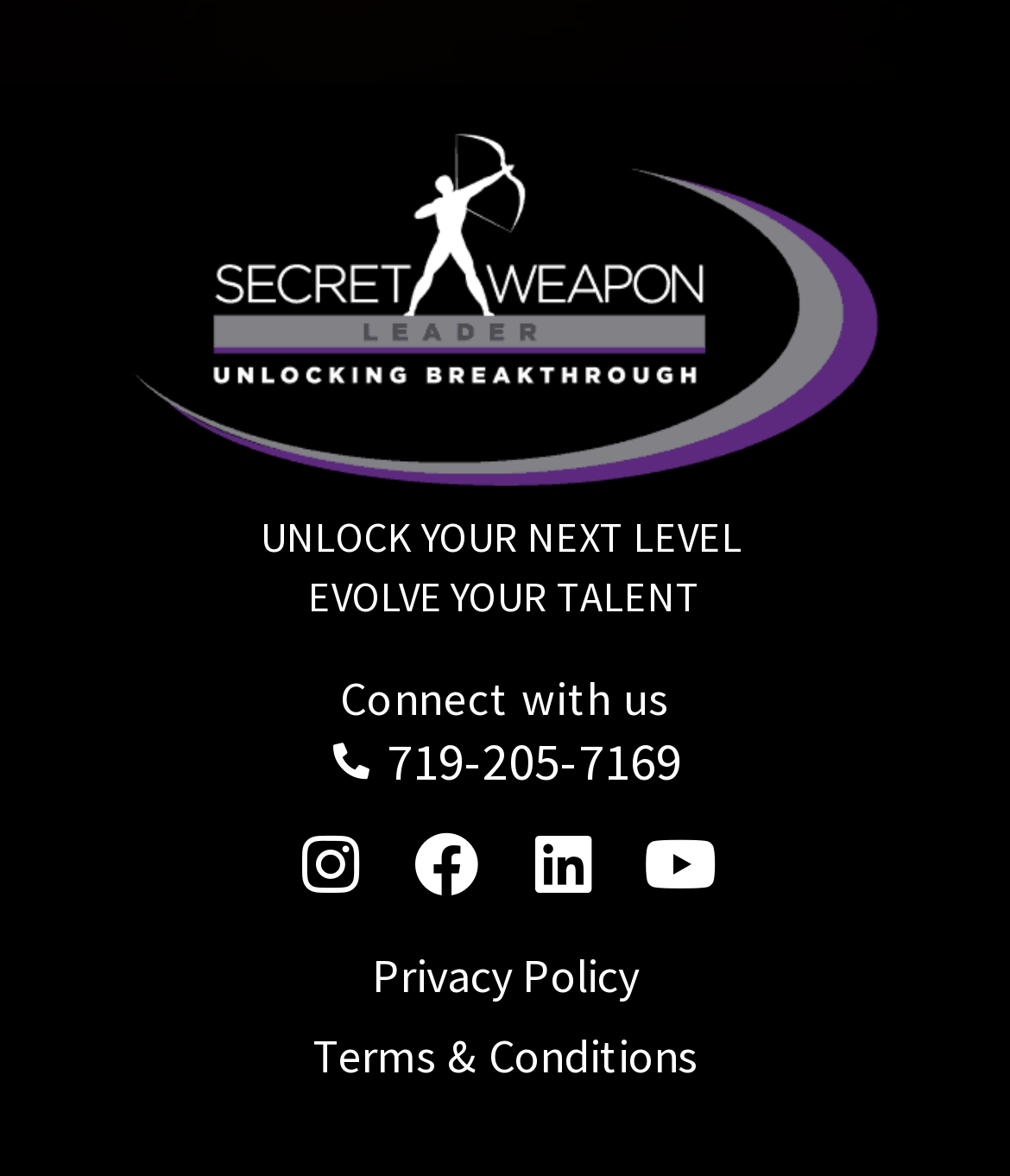Please answer the following question using a single word or phrase: 
What is the first call-to-action on the webpage?

UNLOCK YOUR NEXT LEVEL